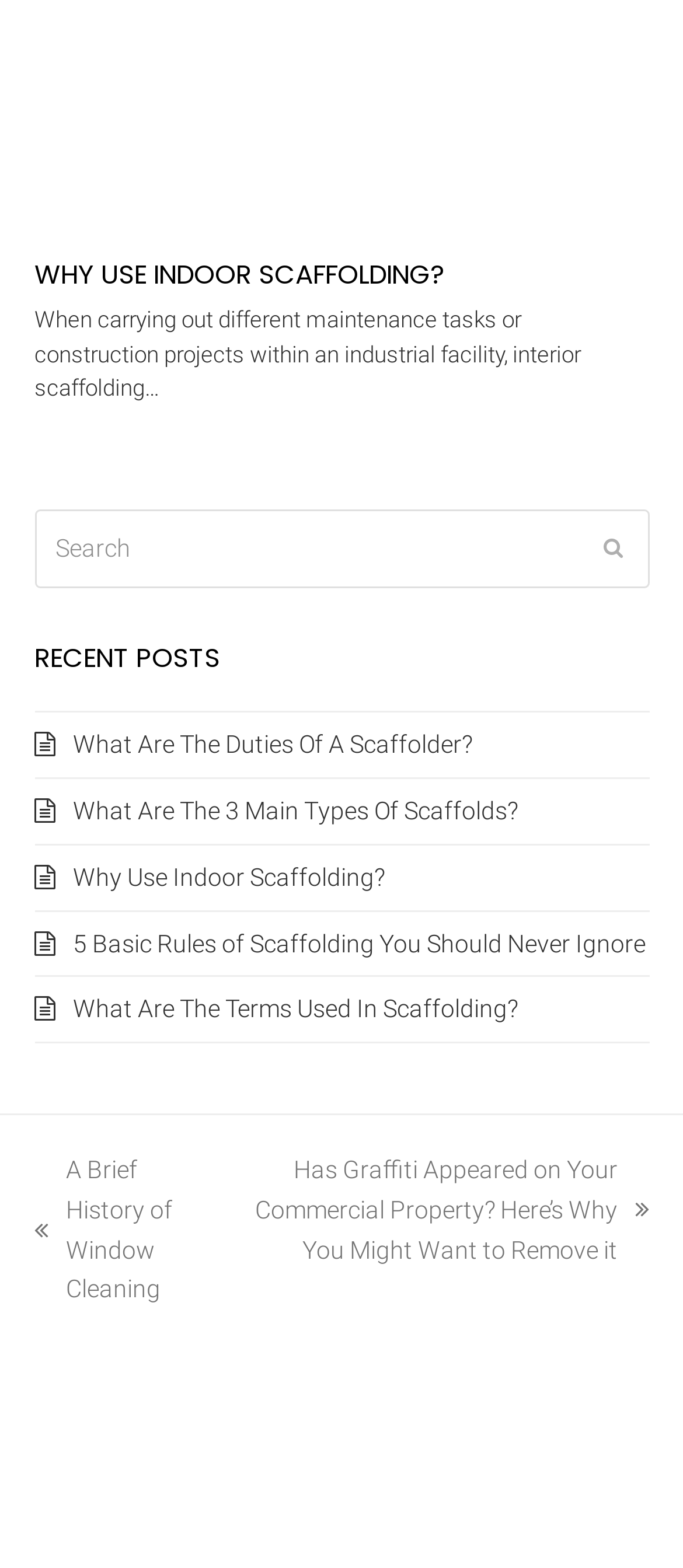Determine the bounding box coordinates of the element's region needed to click to follow the instruction: "Click on 'Indoor scaffolding'". Provide these coordinates as four float numbers between 0 and 1, formatted as [left, top, right, bottom].

[0.05, 0.027, 0.95, 0.045]